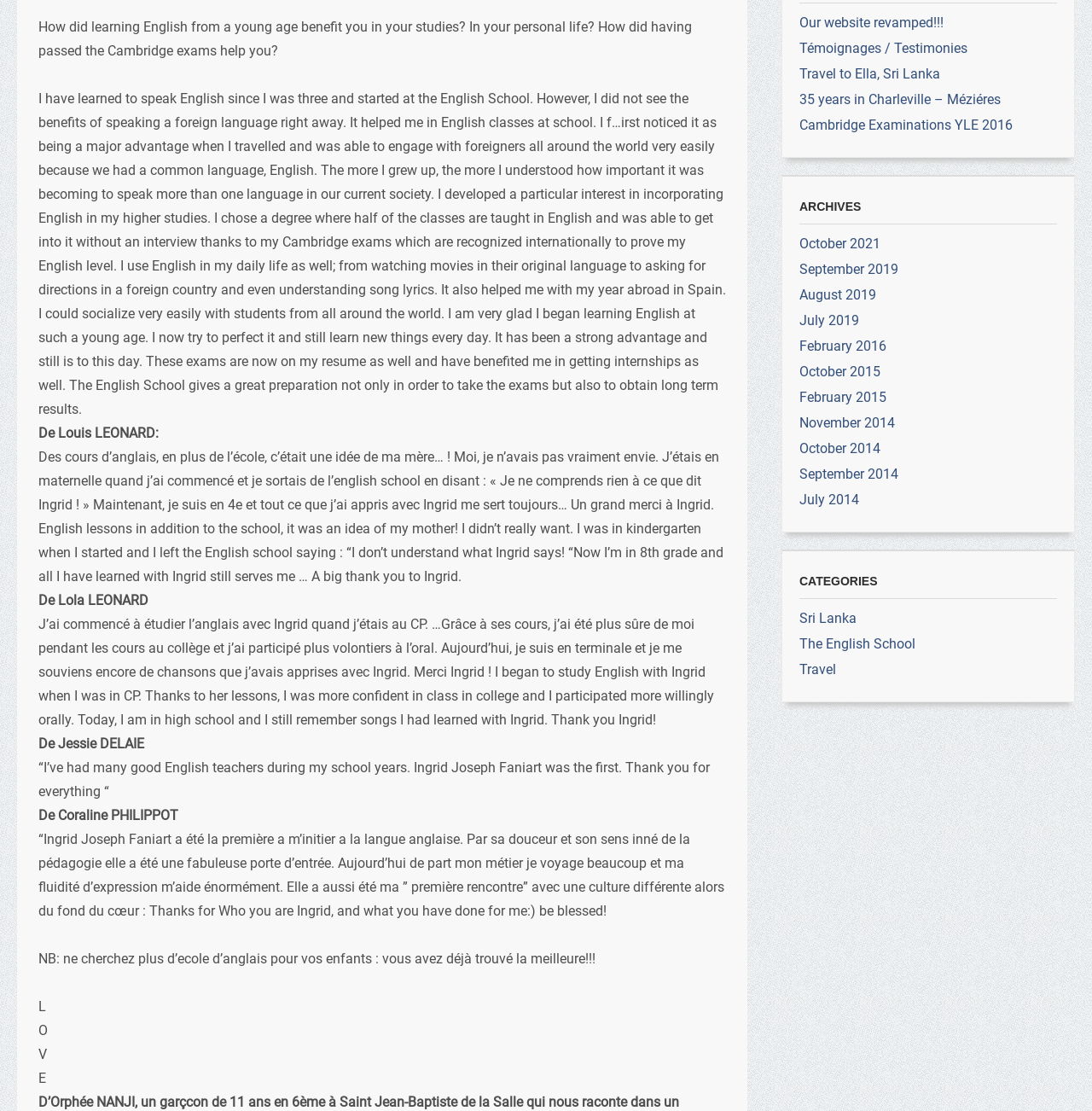Locate the bounding box of the UI element described by: "February 2016" in the given webpage screenshot.

[0.732, 0.304, 0.812, 0.319]